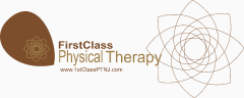Respond to the question below with a concise word or phrase:
What insurance company is specifically catered to by the clinic?

Blue Cross Blue Shield